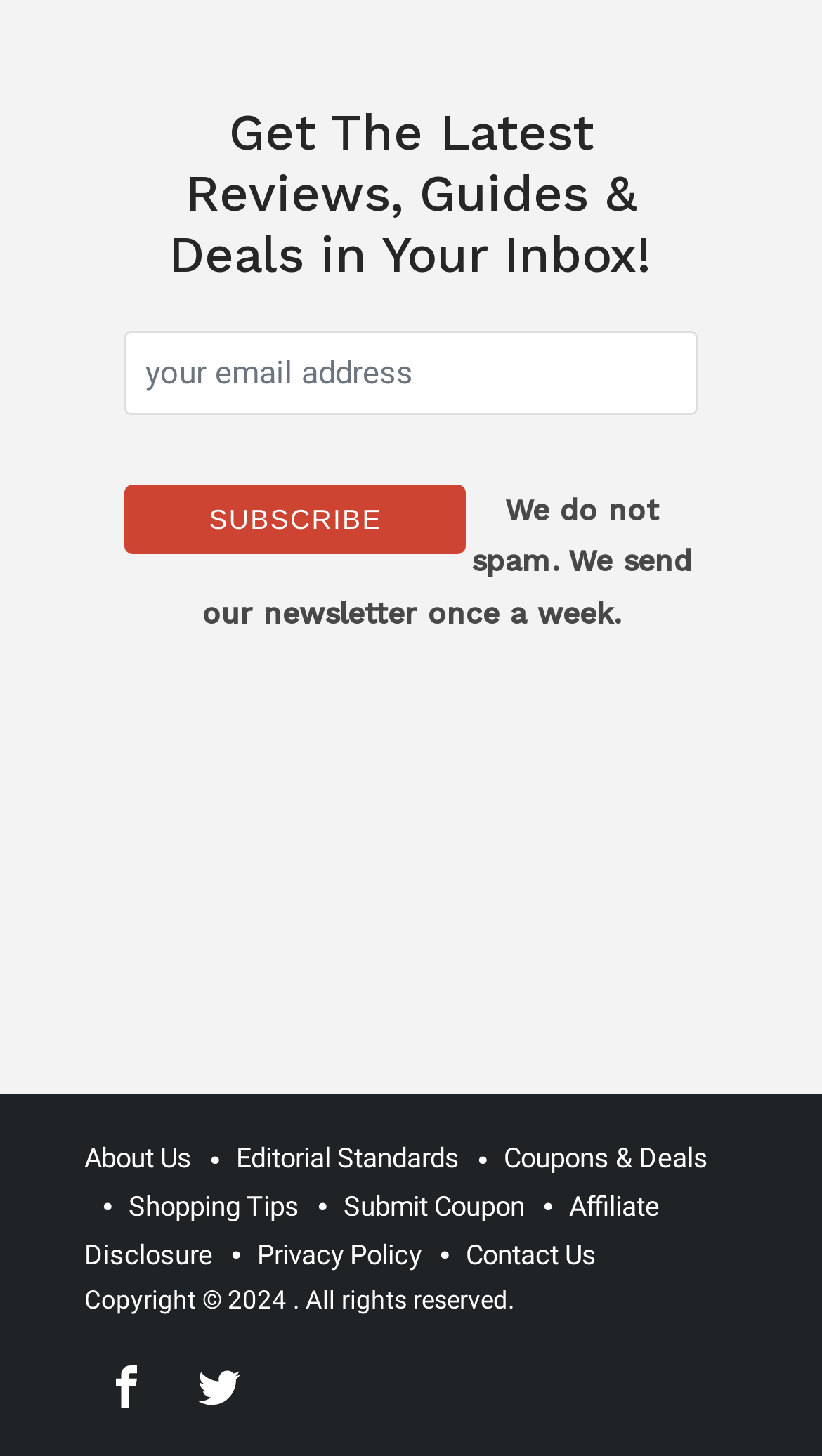Please determine the bounding box coordinates for the element that should be clicked to follow these instructions: "Enter your email address".

[0.152, 0.227, 0.848, 0.285]